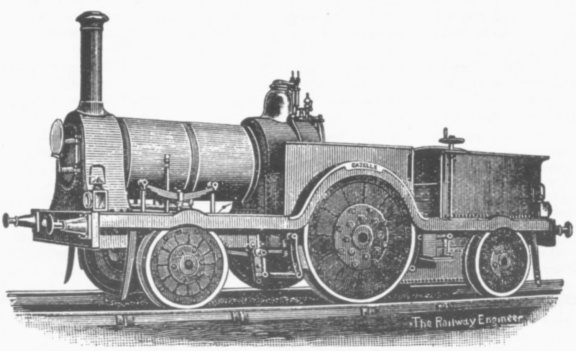Please analyze the image and provide a thorough answer to the question:
What is the shape of the boiler?

The caption describes the boiler as 'prominent cylindrical', indicating that the boiler has a cylindrical shape, which is a characteristic feature of early steam engines.